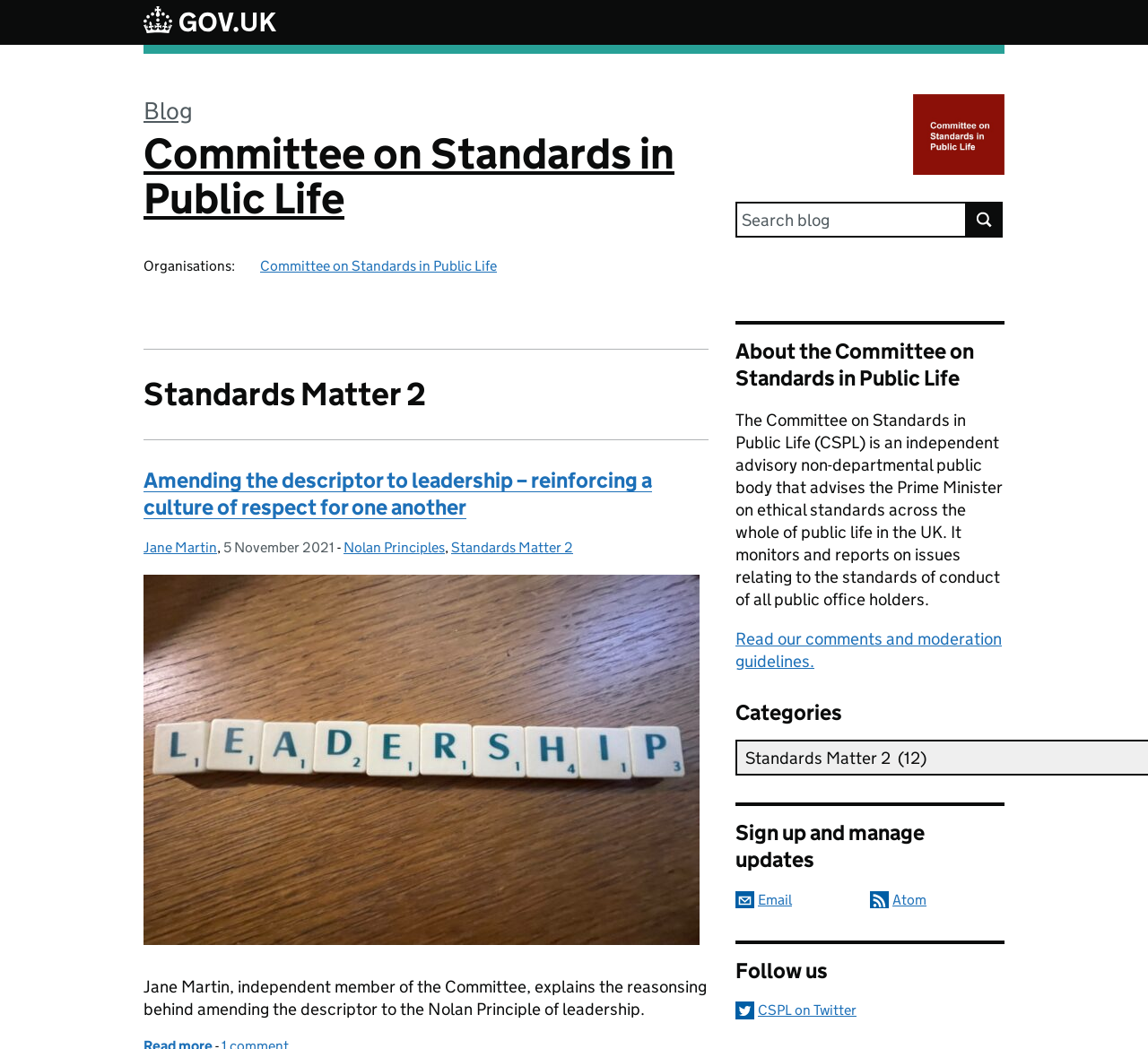Kindly determine the bounding box coordinates for the area that needs to be clicked to execute this instruction: "Download the PDF".

None